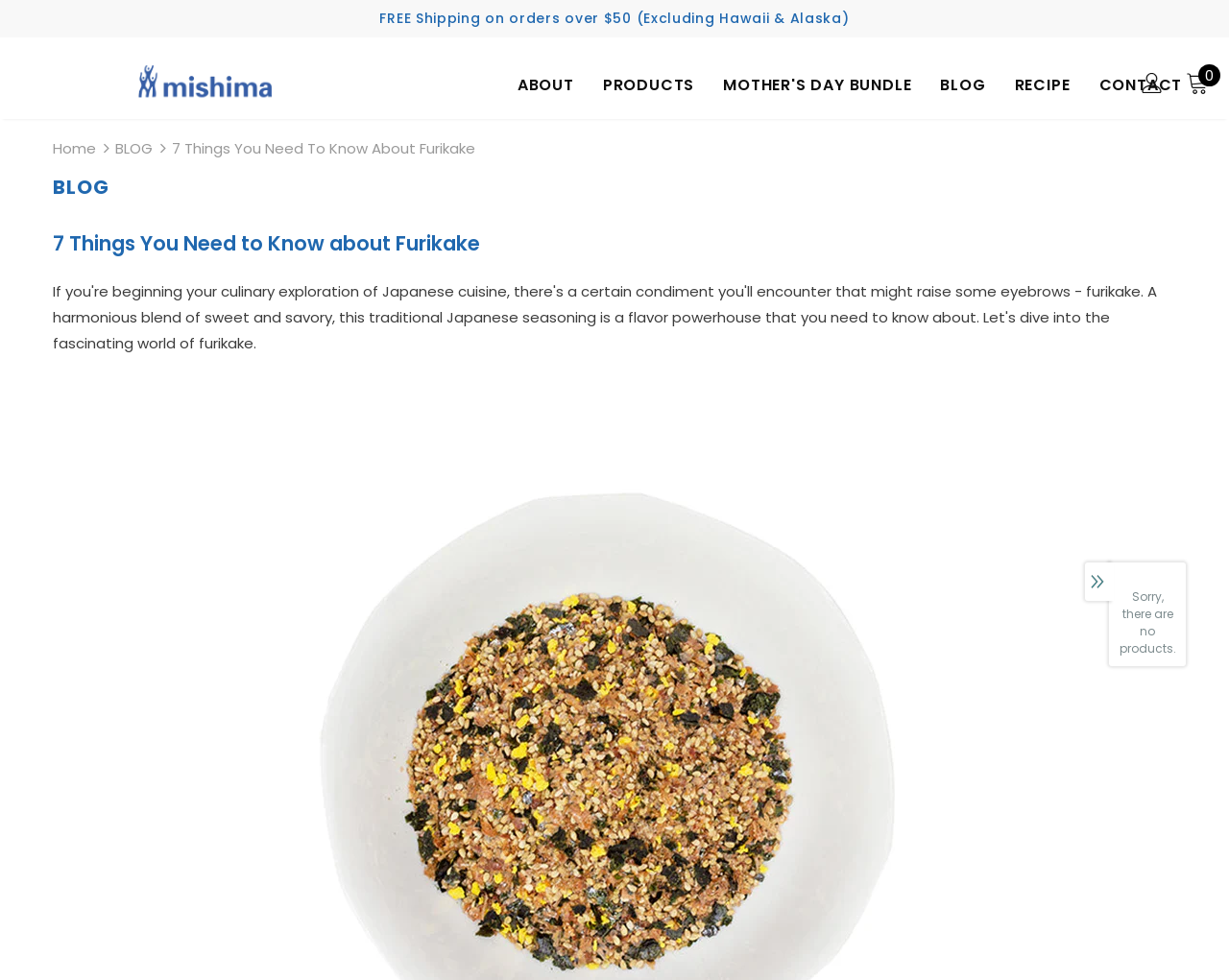Refer to the element description Mother's Day Bundle and identify the corresponding bounding box in the screenshot. Format the coordinates as (top-left x, top-left y, bottom-right x, bottom-right y) with values in the range of 0 to 1.

[0.589, 0.062, 0.742, 0.122]